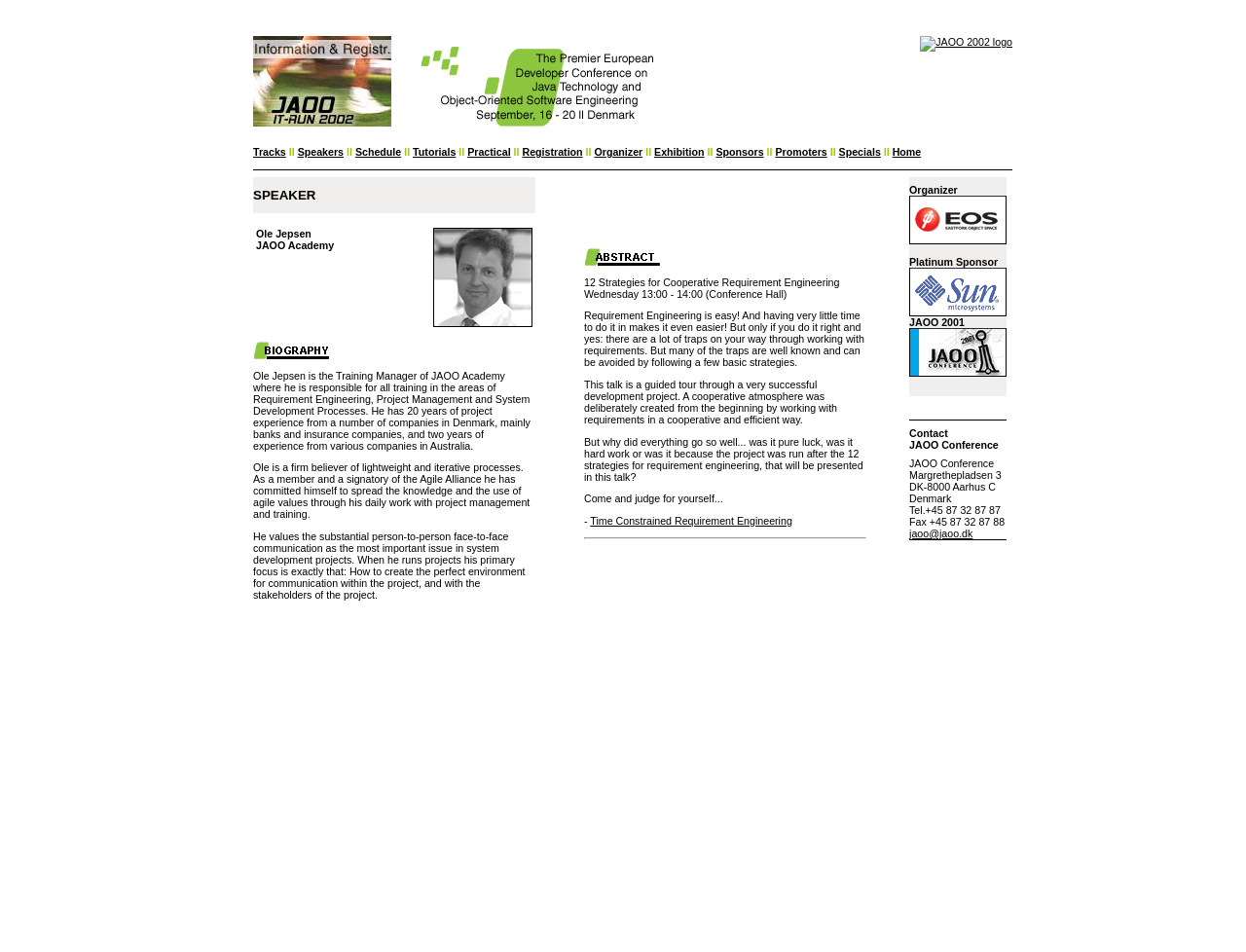Using a single word or phrase, answer the following question: 
What is the contact email of JAOO Conference?

jaoo@jaoo.dk